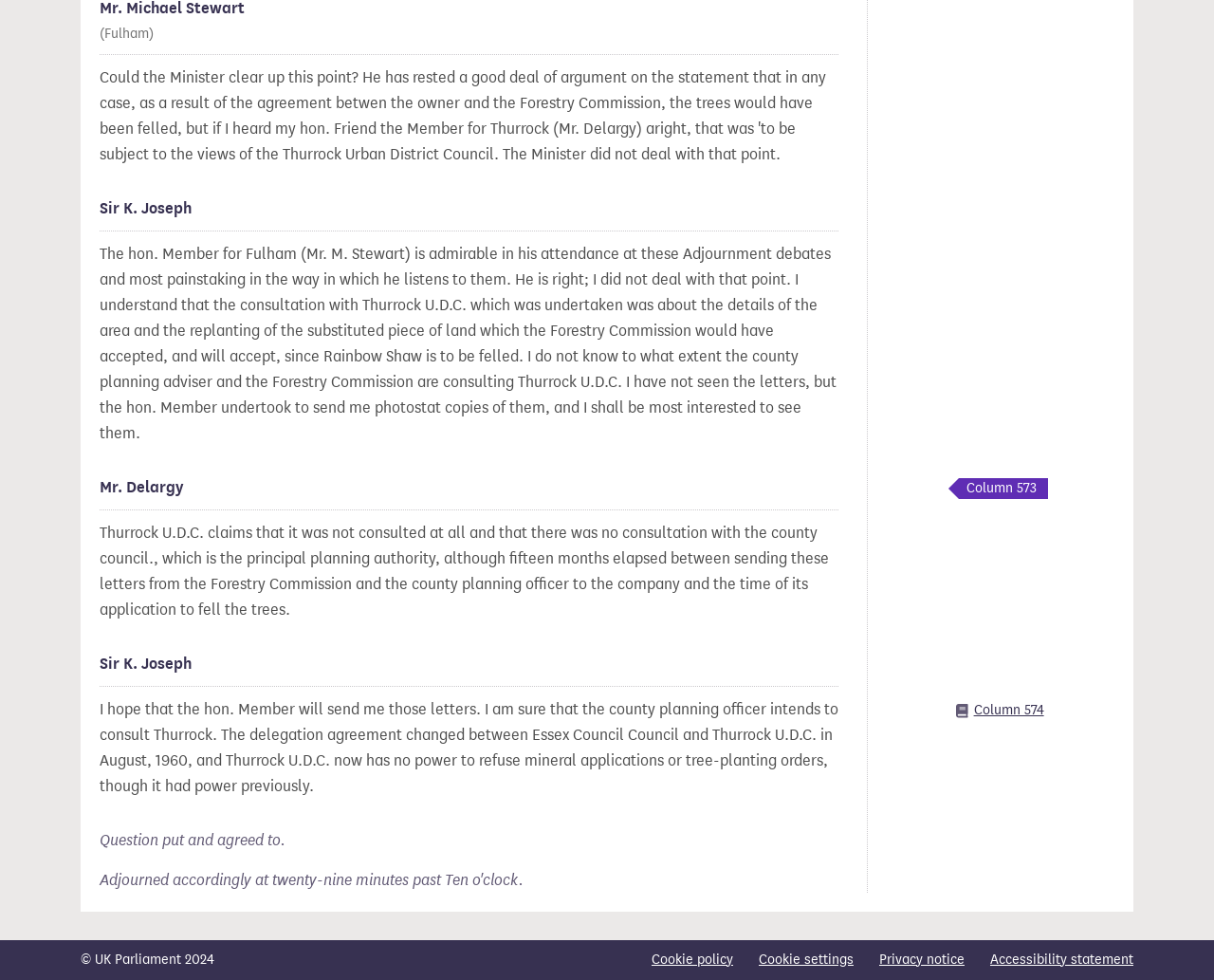What is the status of the question?
Using the image as a reference, answer the question with a short word or phrase.

agreed to